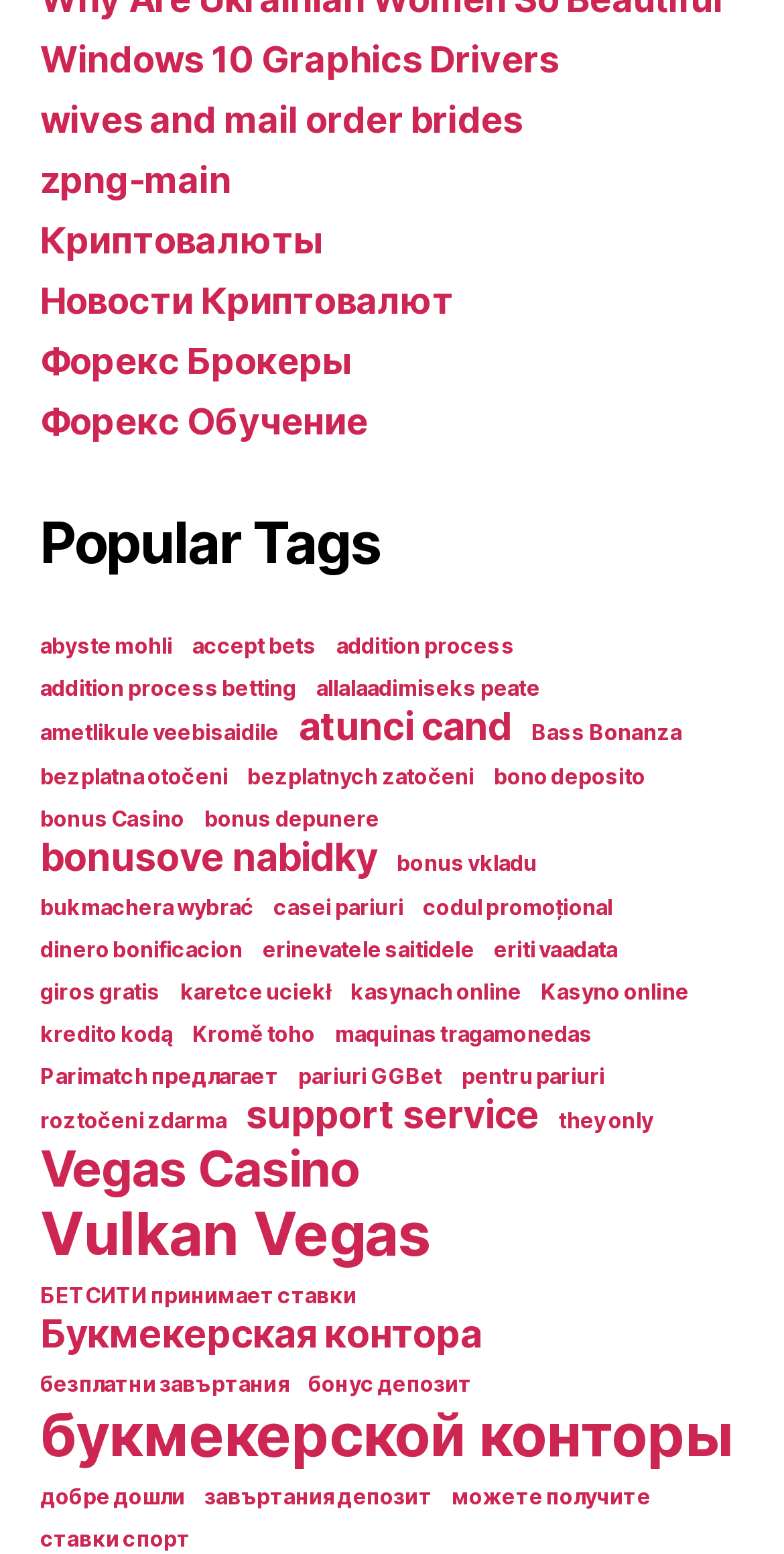Given the element description addition process betting, predict the bounding box coordinates for the UI element in the webpage screenshot. The format should be (top-left x, top-left y, bottom-right x, bottom-right y), and the values should be between 0 and 1.

[0.051, 0.435, 0.378, 0.452]